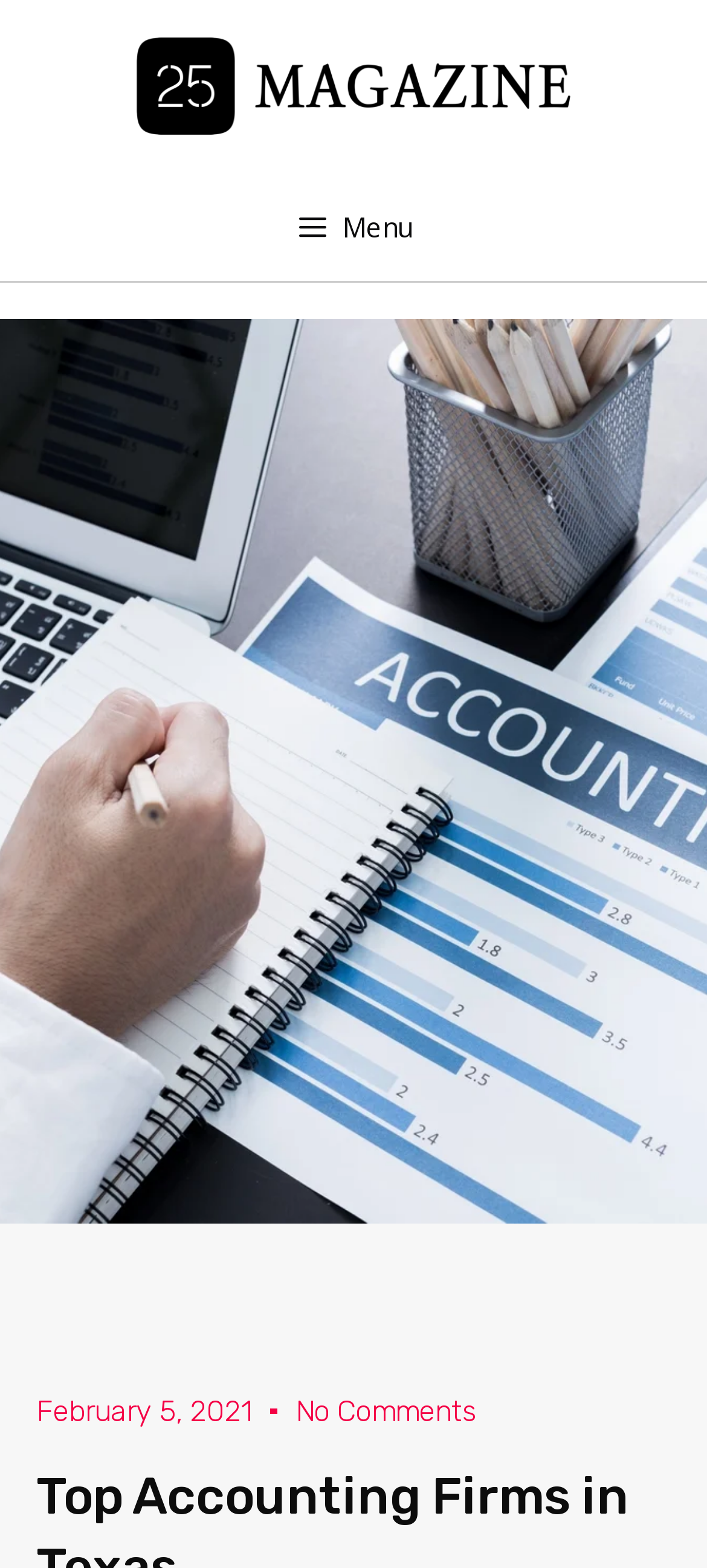Respond to the following query with just one word or a short phrase: 
What is the name of the website?

25Magazine